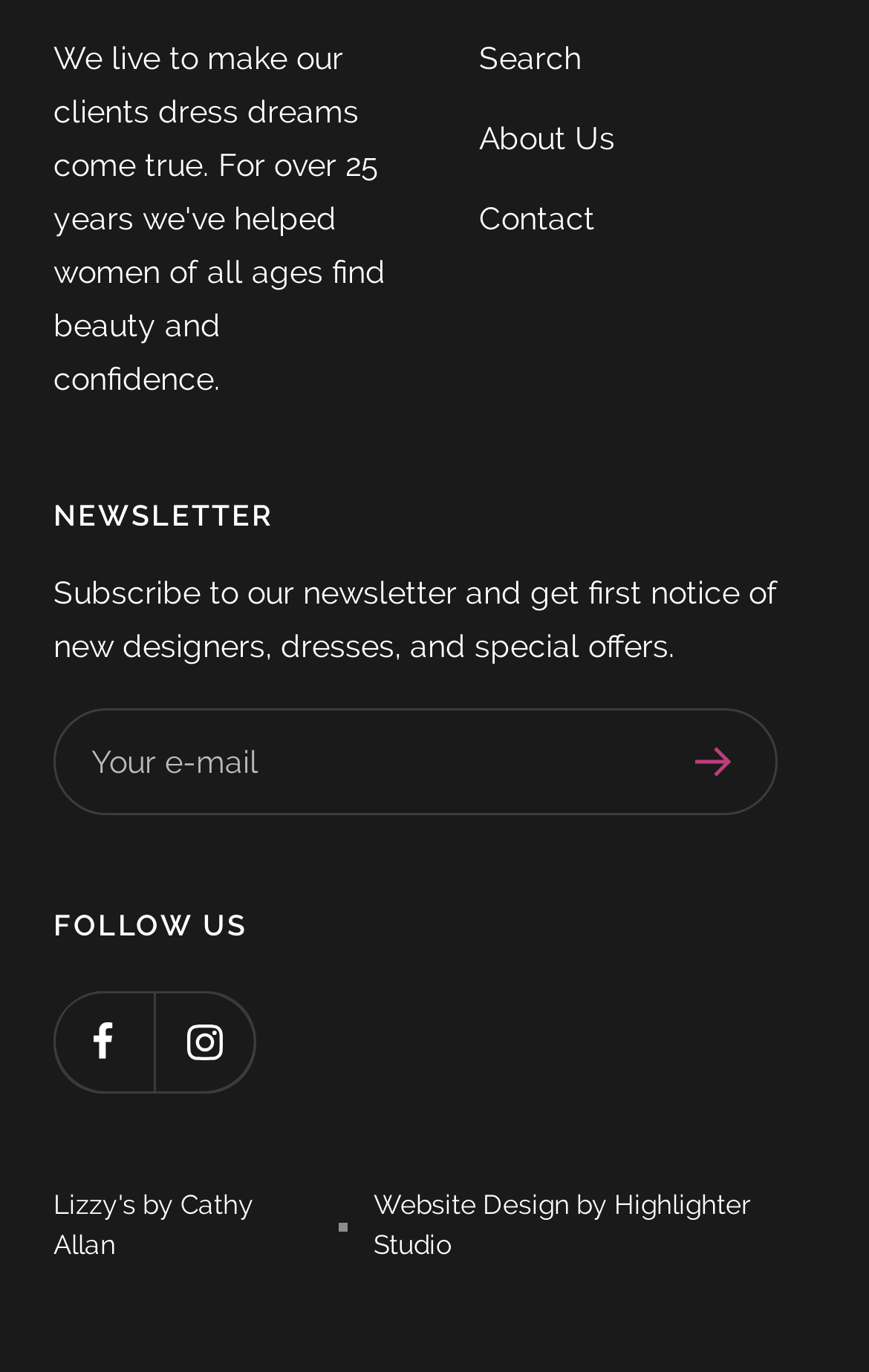Please identify the coordinates of the bounding box that should be clicked to fulfill this instruction: "Search".

[0.551, 0.023, 0.669, 0.062]